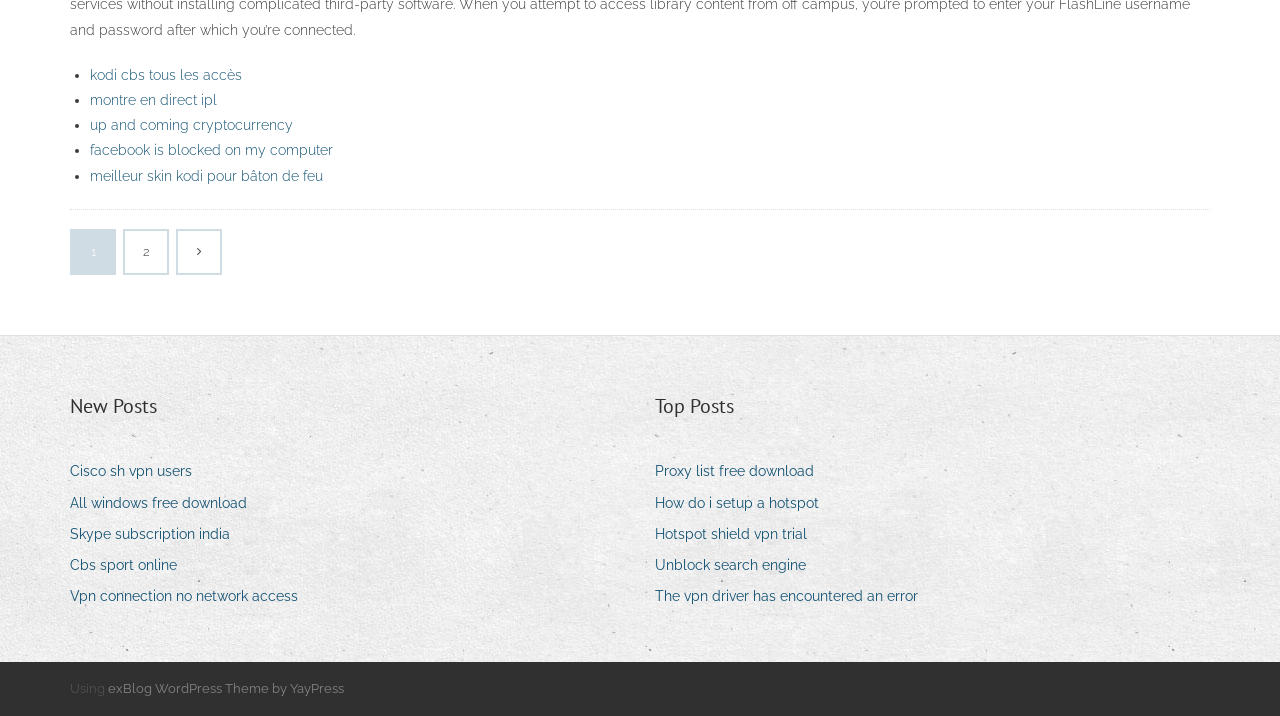Bounding box coordinates are specified in the format (top-left x, top-left y, bottom-right x, bottom-right y). All values are floating point numbers bounded between 0 and 1. Please provide the bounding box coordinate of the region this sentence describes: Experienced Laptop Repair Experts

None